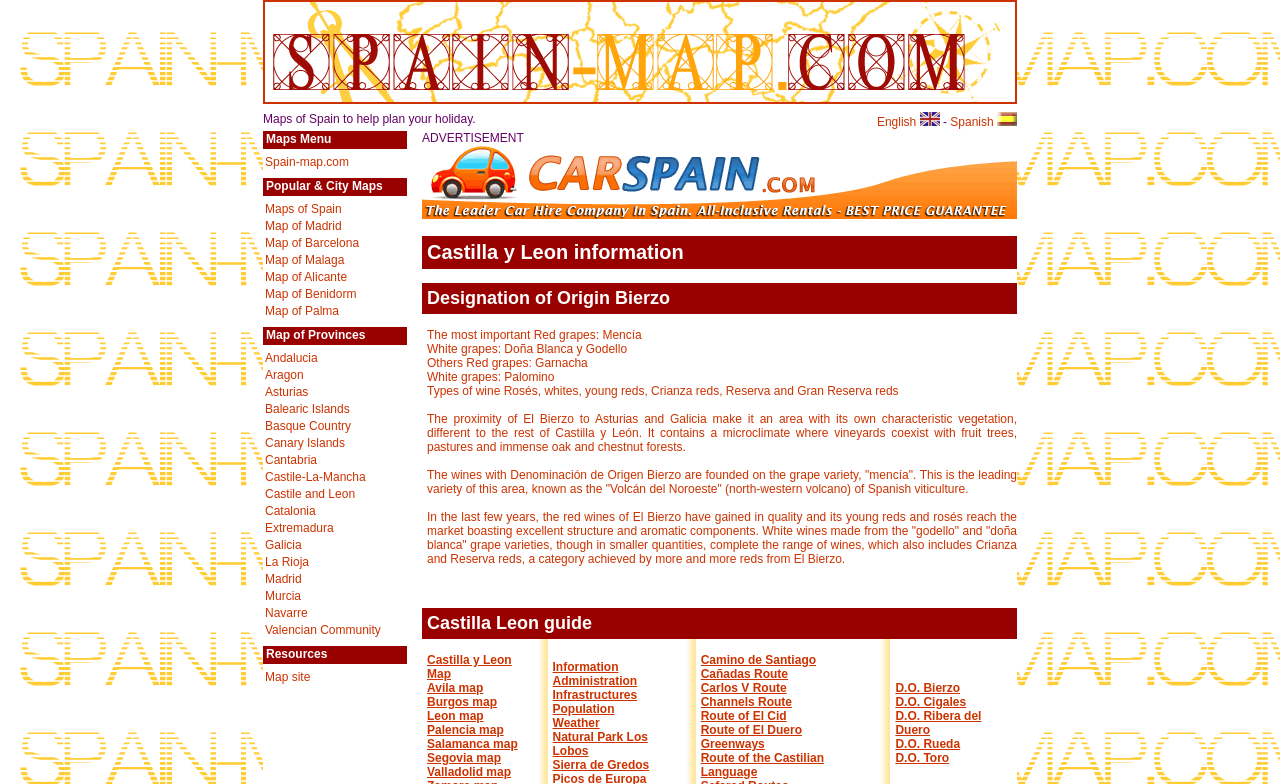Please specify the bounding box coordinates of the element that should be clicked to execute the given instruction: 'Search for products'. Ensure the coordinates are four float numbers between 0 and 1, expressed as [left, top, right, bottom].

None